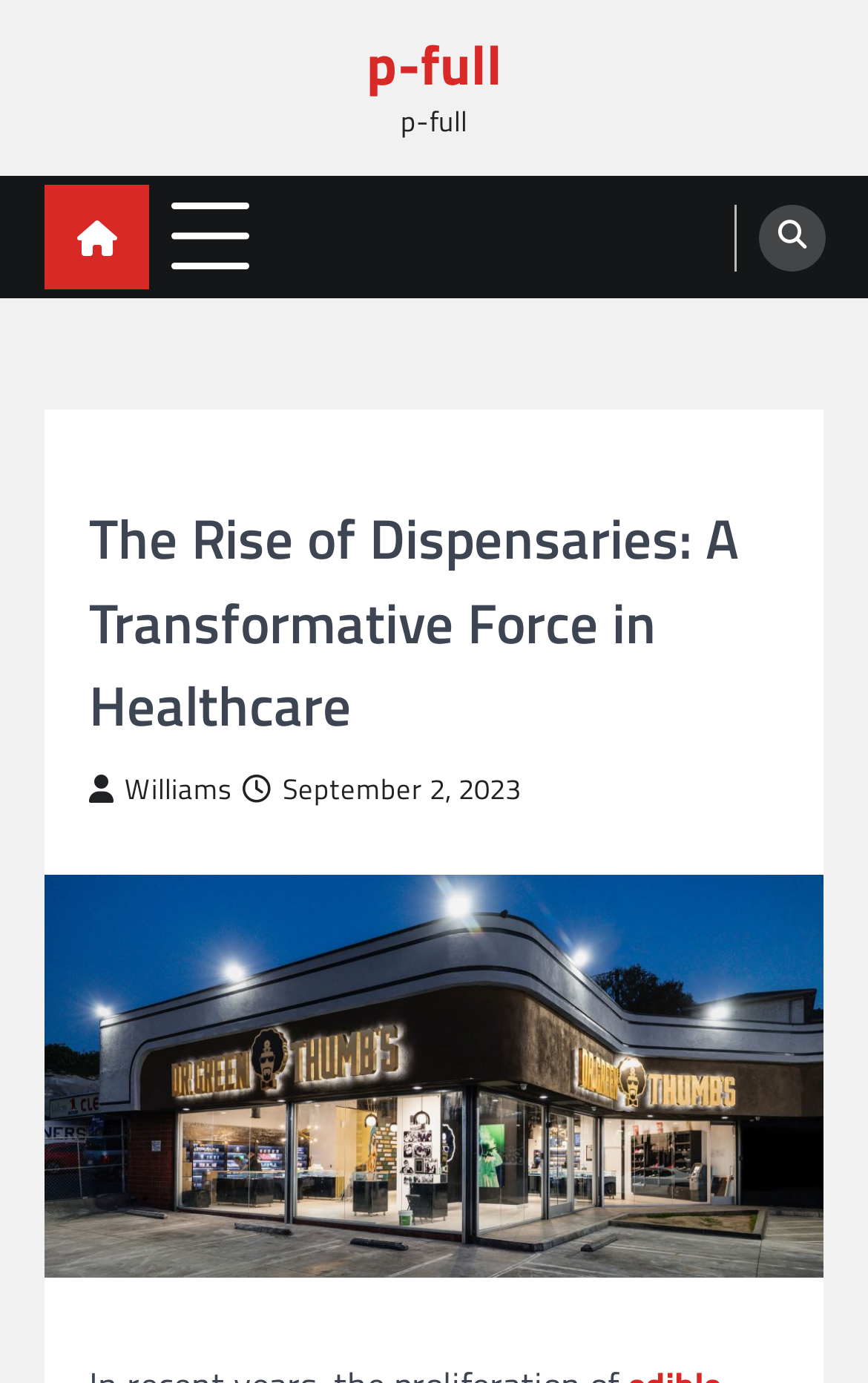What is the category of the article?
Look at the image and respond to the question as thoroughly as possible.

I determined the category of the article by looking at the link with the text 'GENERAL' which is a child element of the link with the font awesome icon ''. This suggests that the article belongs to the GENERAL category.